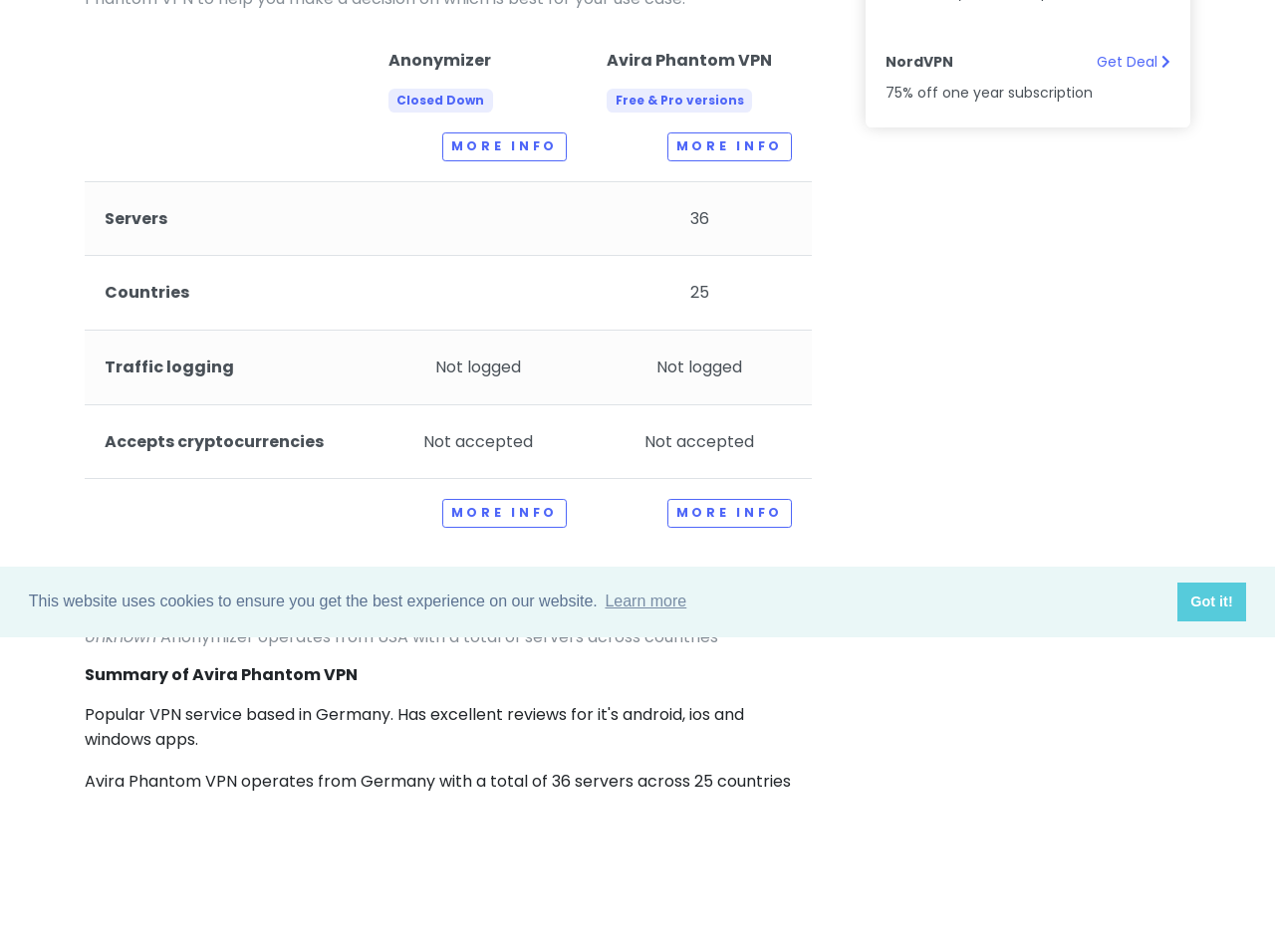Specify the bounding box coordinates (top-left x, top-left y, bottom-right x, bottom-right y) of the UI element in the screenshot that matches this description: More info

[0.347, 0.139, 0.445, 0.169]